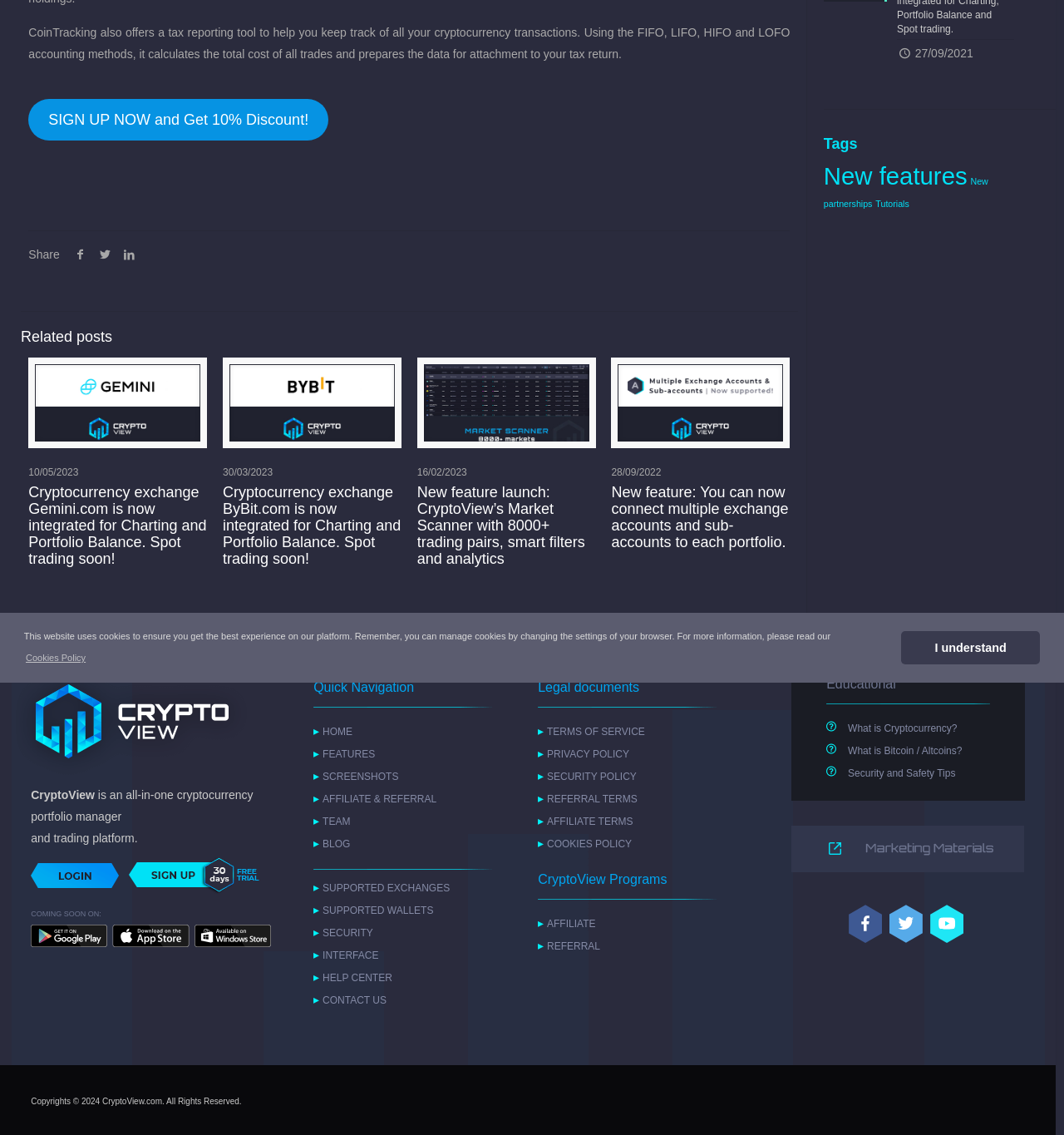Locate the bounding box coordinates of the UI element described by: "AFFILIATE & REFERRAL". The bounding box coordinates should consist of four float numbers between 0 and 1, i.e., [left, top, right, bottom].

[0.303, 0.699, 0.41, 0.709]